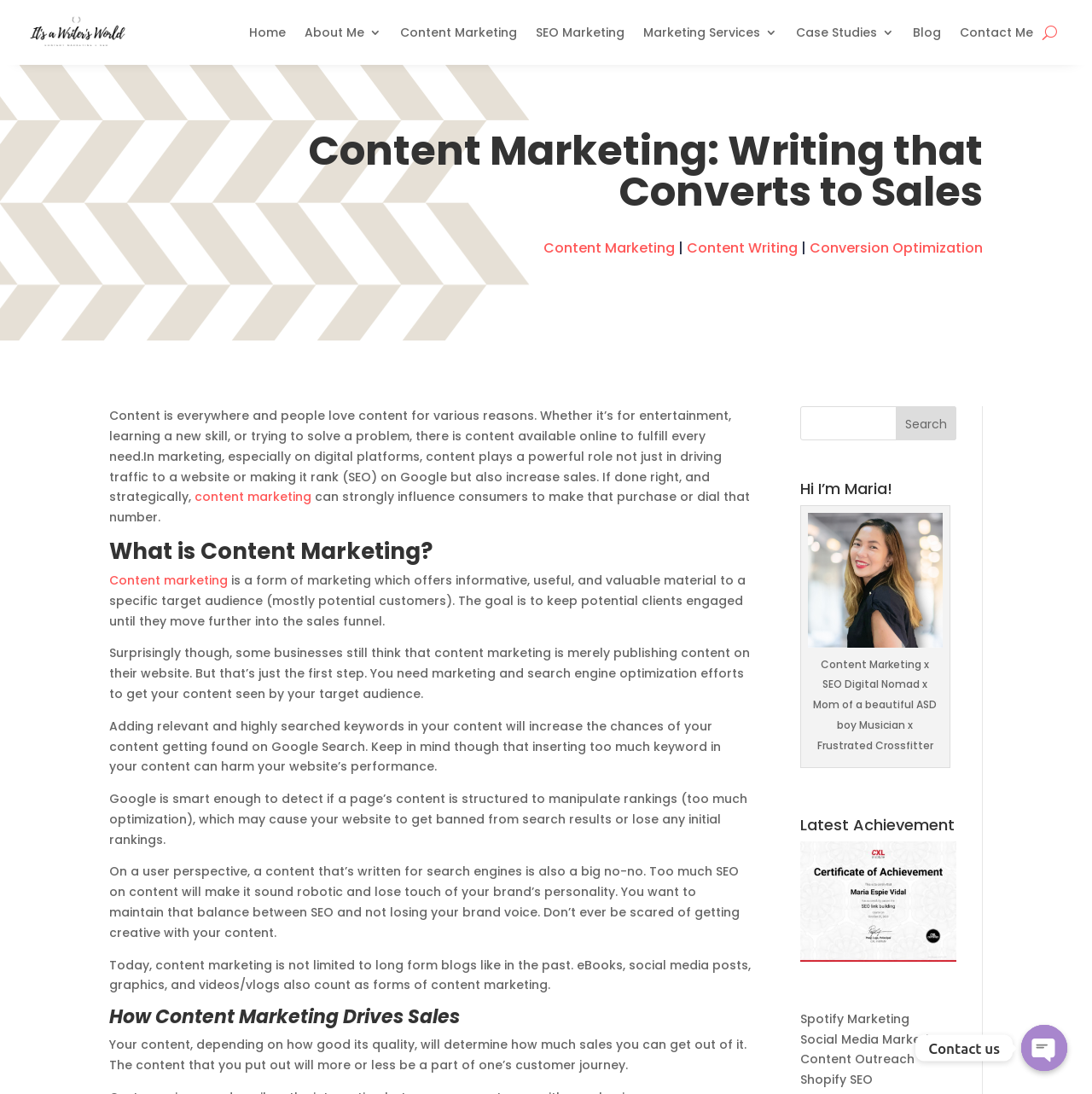Determine the bounding box coordinates for the UI element described. Format the coordinates as (top-left x, top-left y, bottom-right x, bottom-right y) and ensure all values are between 0 and 1. Element description: Home

[0.228, 0.0, 0.262, 0.059]